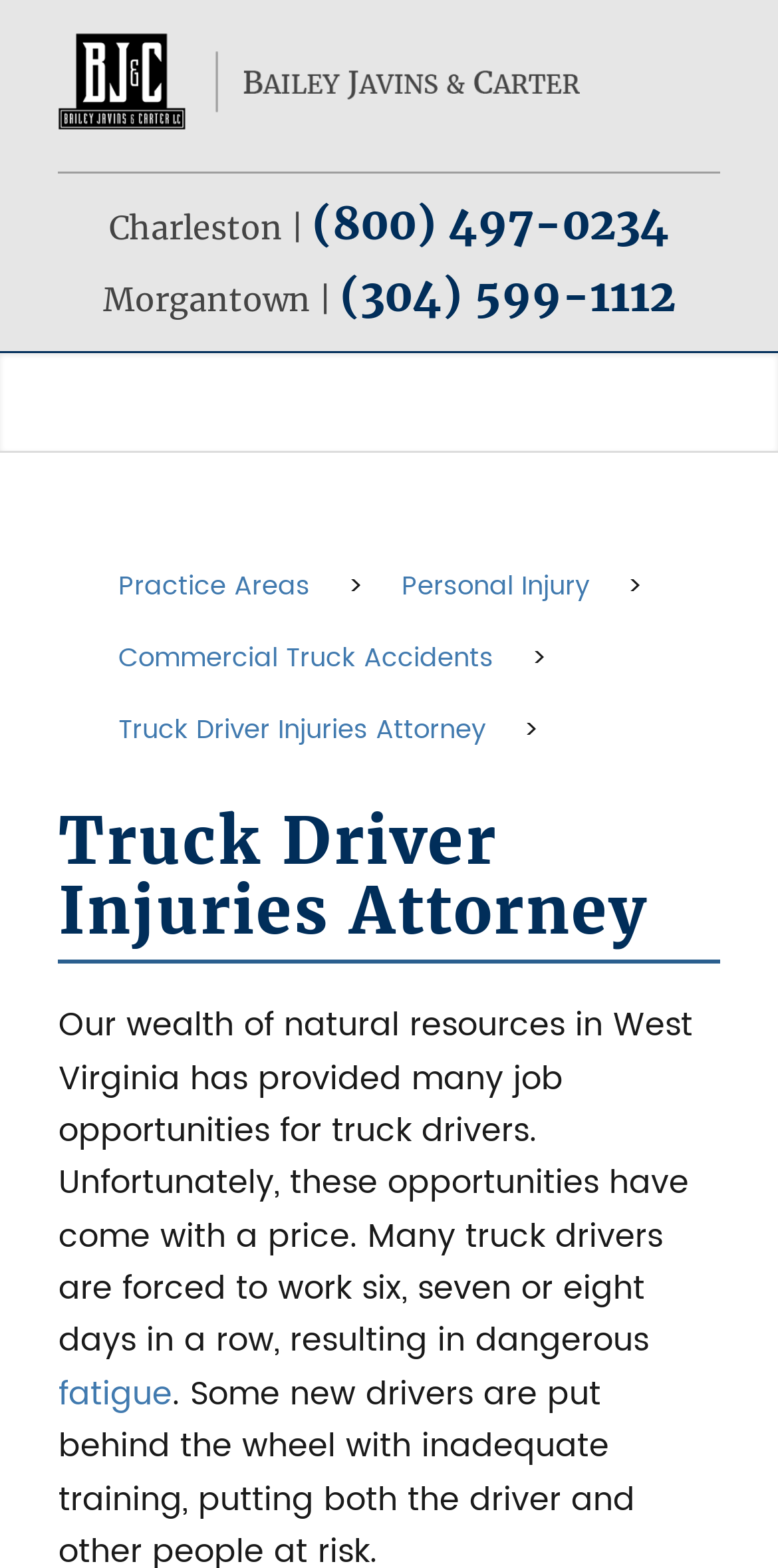Using the provided element description, identify the bounding box coordinates as (top-left x, top-left y, bottom-right x, bottom-right y). Ensure all values are between 0 and 1. Description: Commercial Truck Accidents

[0.126, 0.398, 0.66, 0.444]